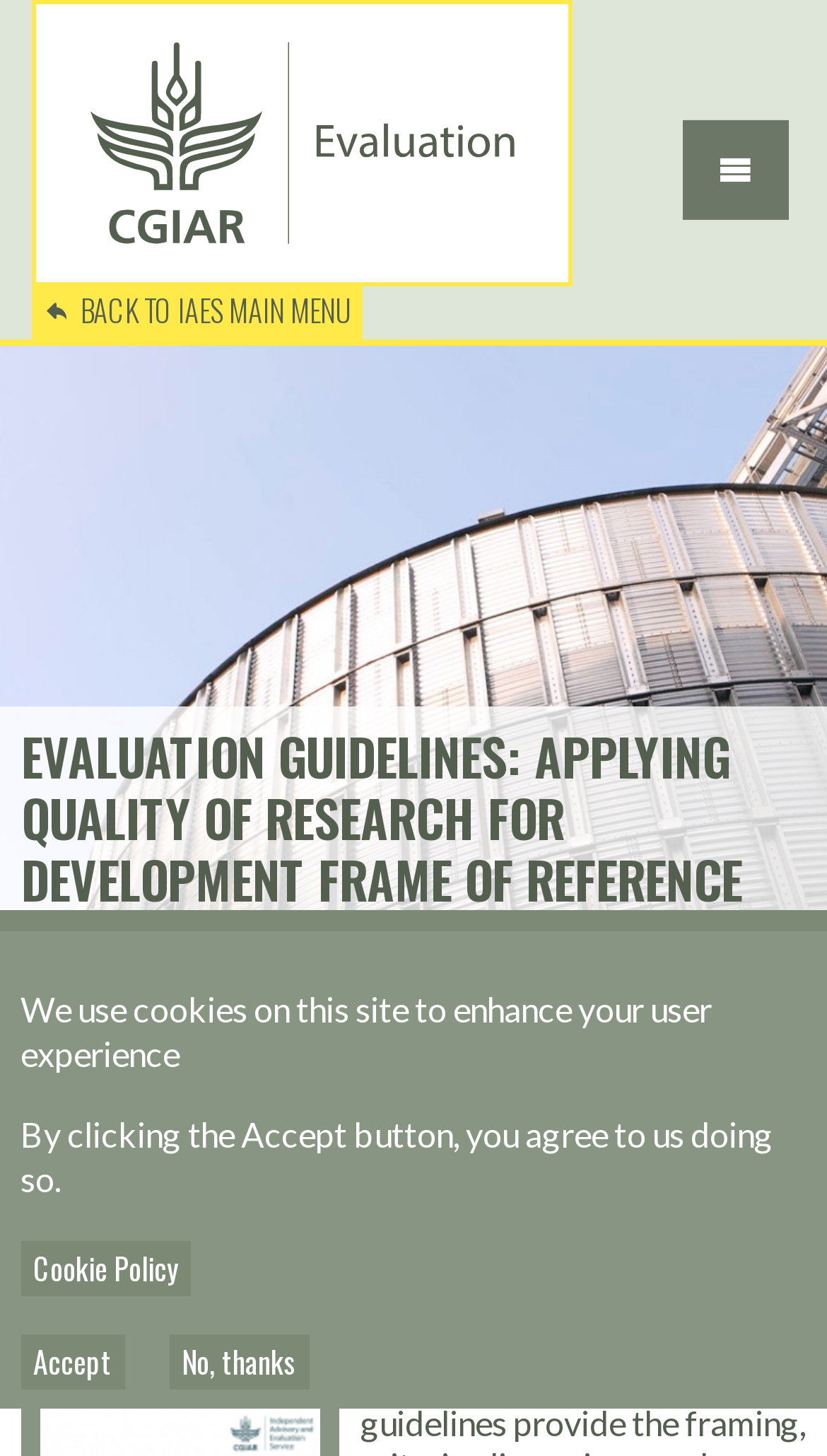Please reply to the following question using a single word or phrase: 
What is the text of the button that is located below the 'Cookie Policy' button?

Accept